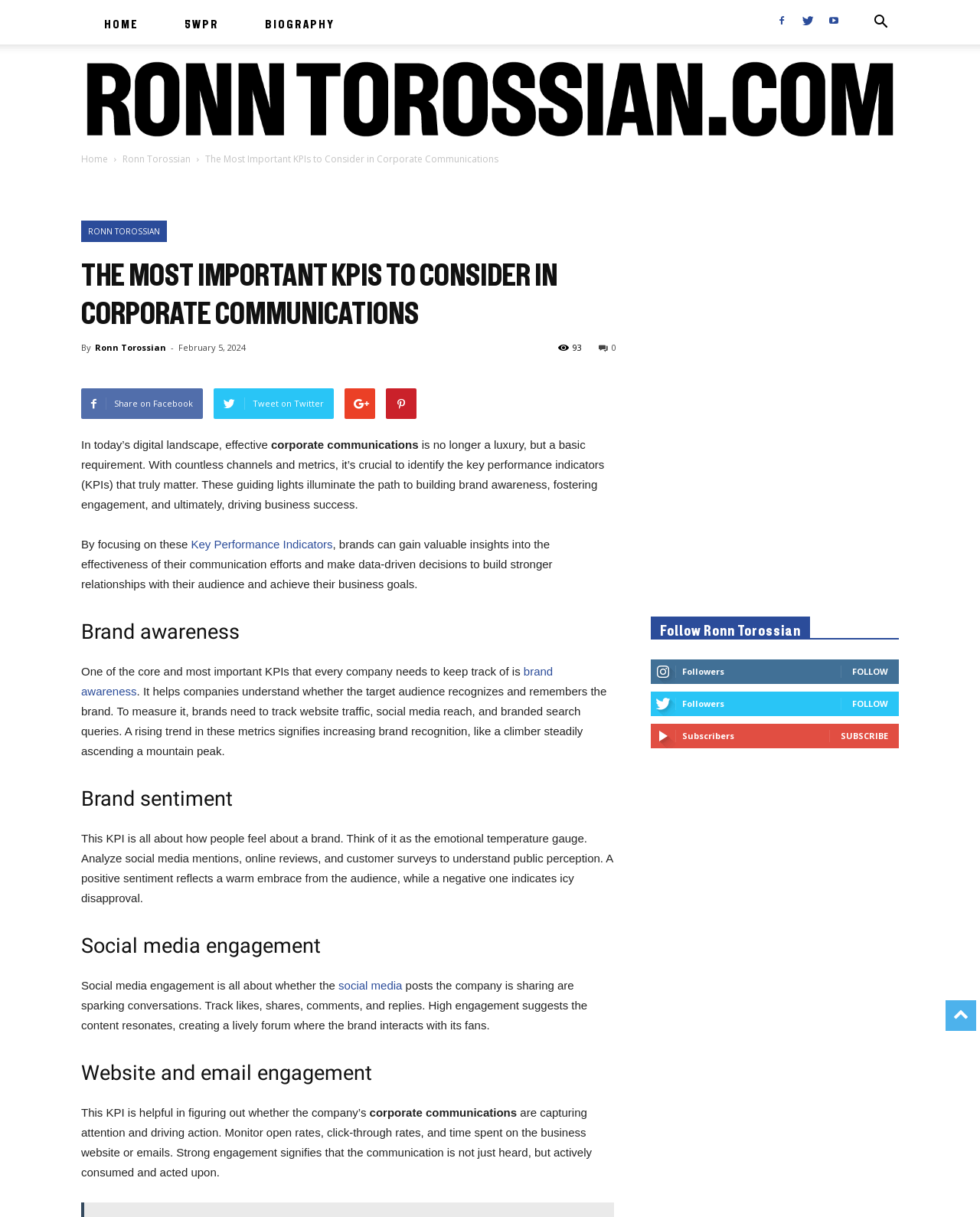How many types of KPIs are mentioned?
Based on the image, give a concise answer in the form of a single word or short phrase.

4